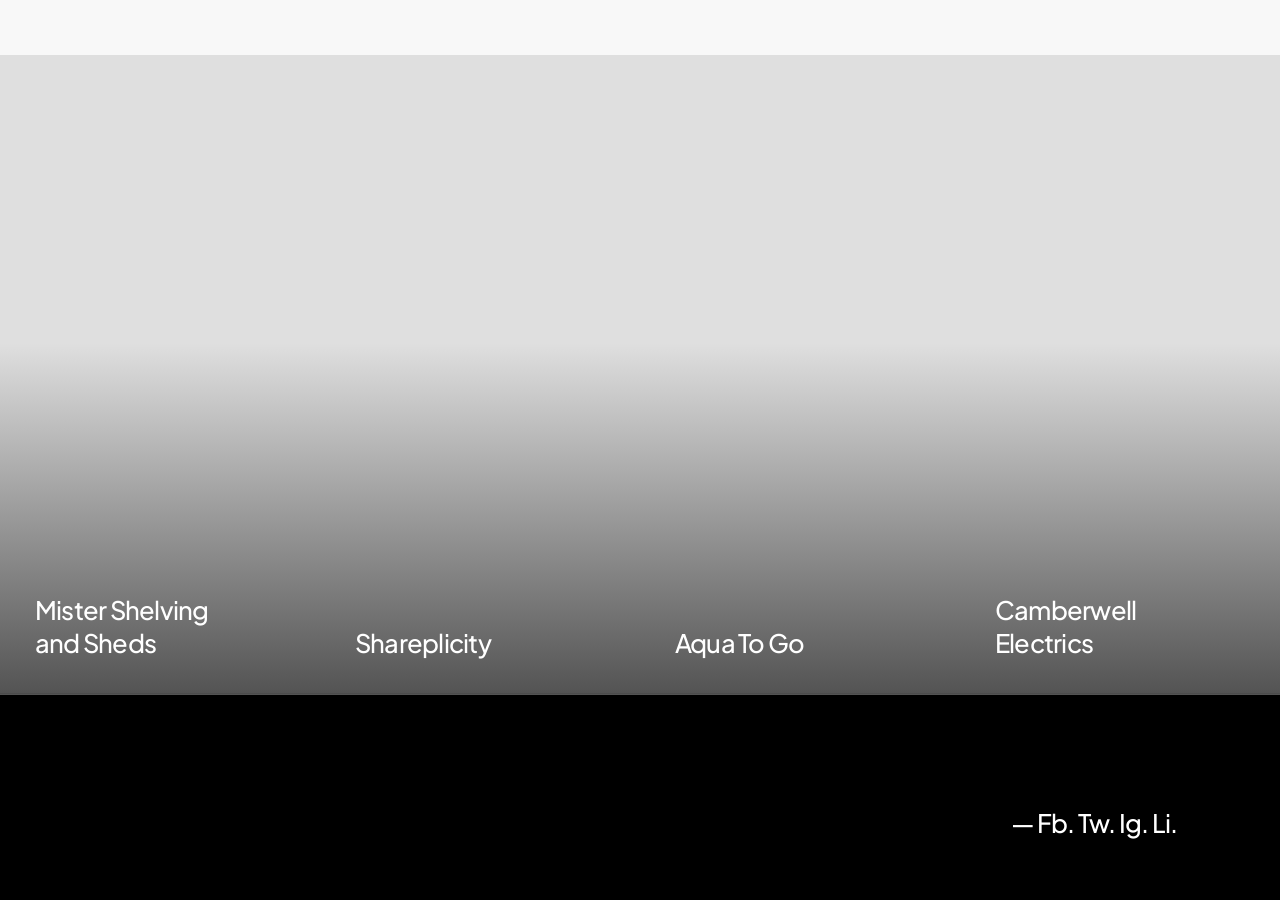Determine the bounding box coordinates of the region to click in order to accomplish the following instruction: "go to Shareplicity". Provide the coordinates as four float numbers between 0 and 1, specifically [left, top, right, bottom].

[0.25, 0.061, 0.5, 0.772]